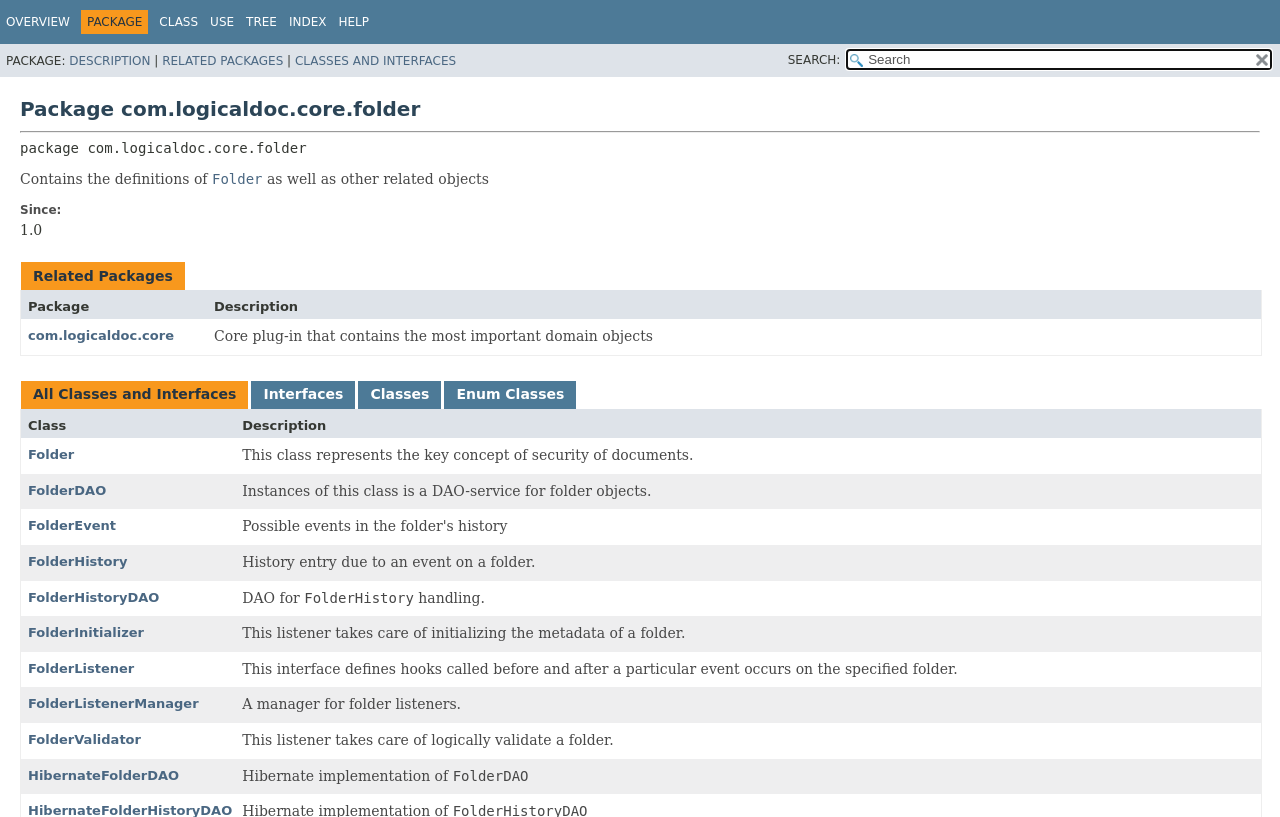Use the details in the image to answer the question thoroughly: 
What is the name of the DAO-service for folder objects?

The name of the DAO-service for folder objects can be found in the link 'FolderDAO', which is described as 'Instances of this class is a DAO-service for folder objects'.